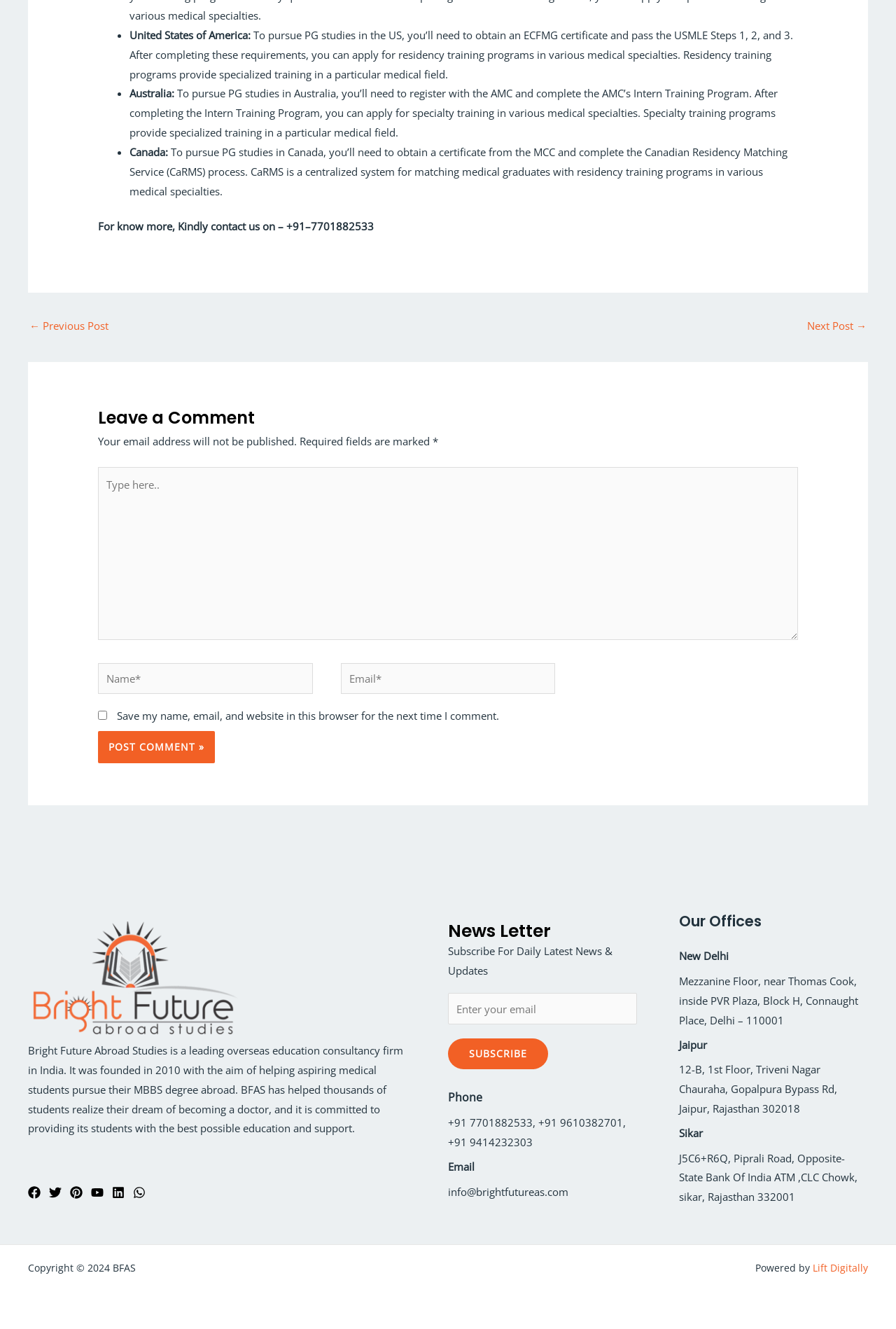What are the countries mentioned for pursuing PG studies?
Answer the question with a single word or phrase, referring to the image.

USA, Australia, Canada